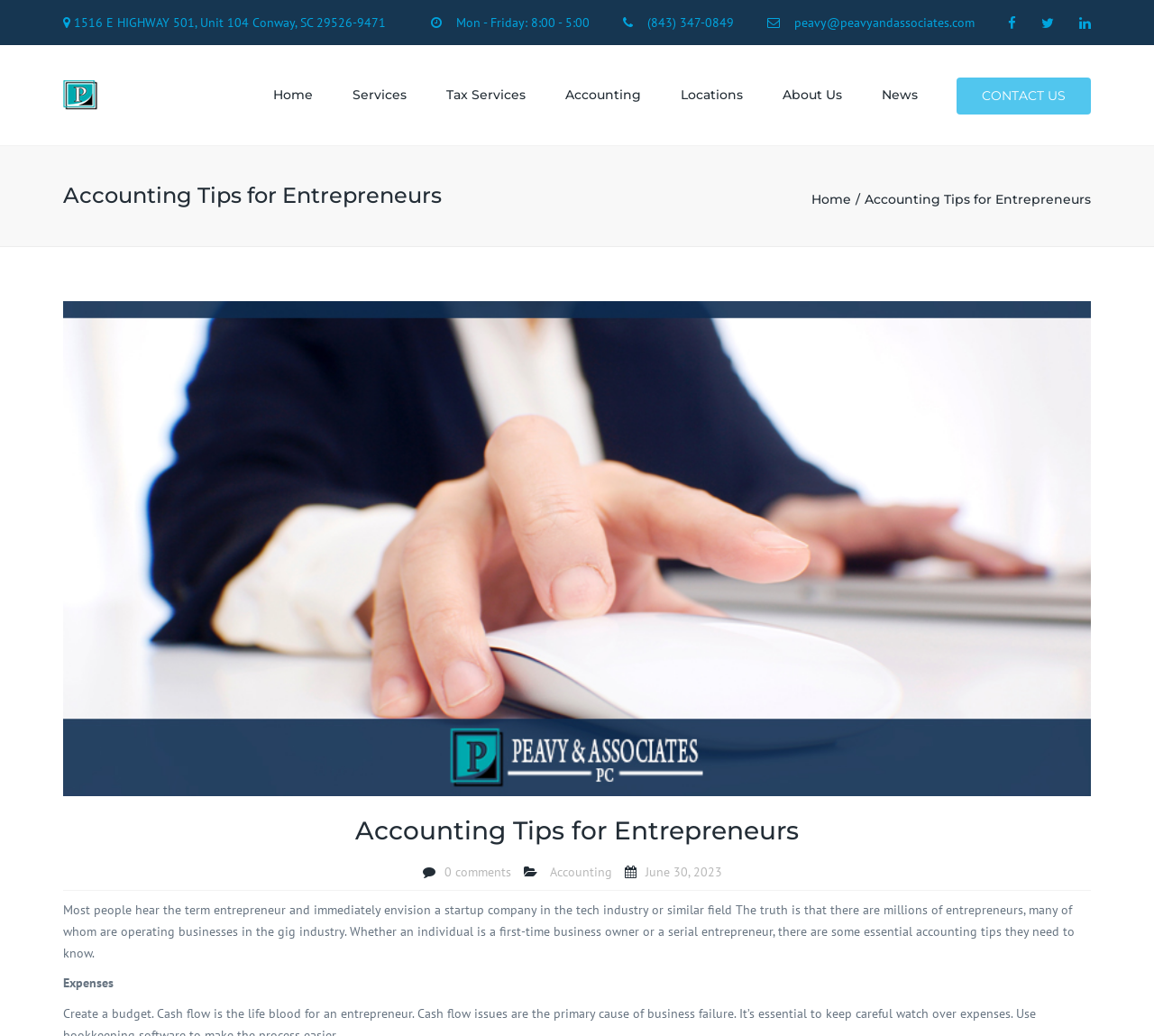Predict the bounding box coordinates of the area that should be clicked to accomplish the following instruction: "view Accounting Firm Conway SC". The bounding box coordinates should consist of four float numbers between 0 and 1, i.e., [left, top, right, bottom].

[0.537, 0.119, 0.696, 0.163]